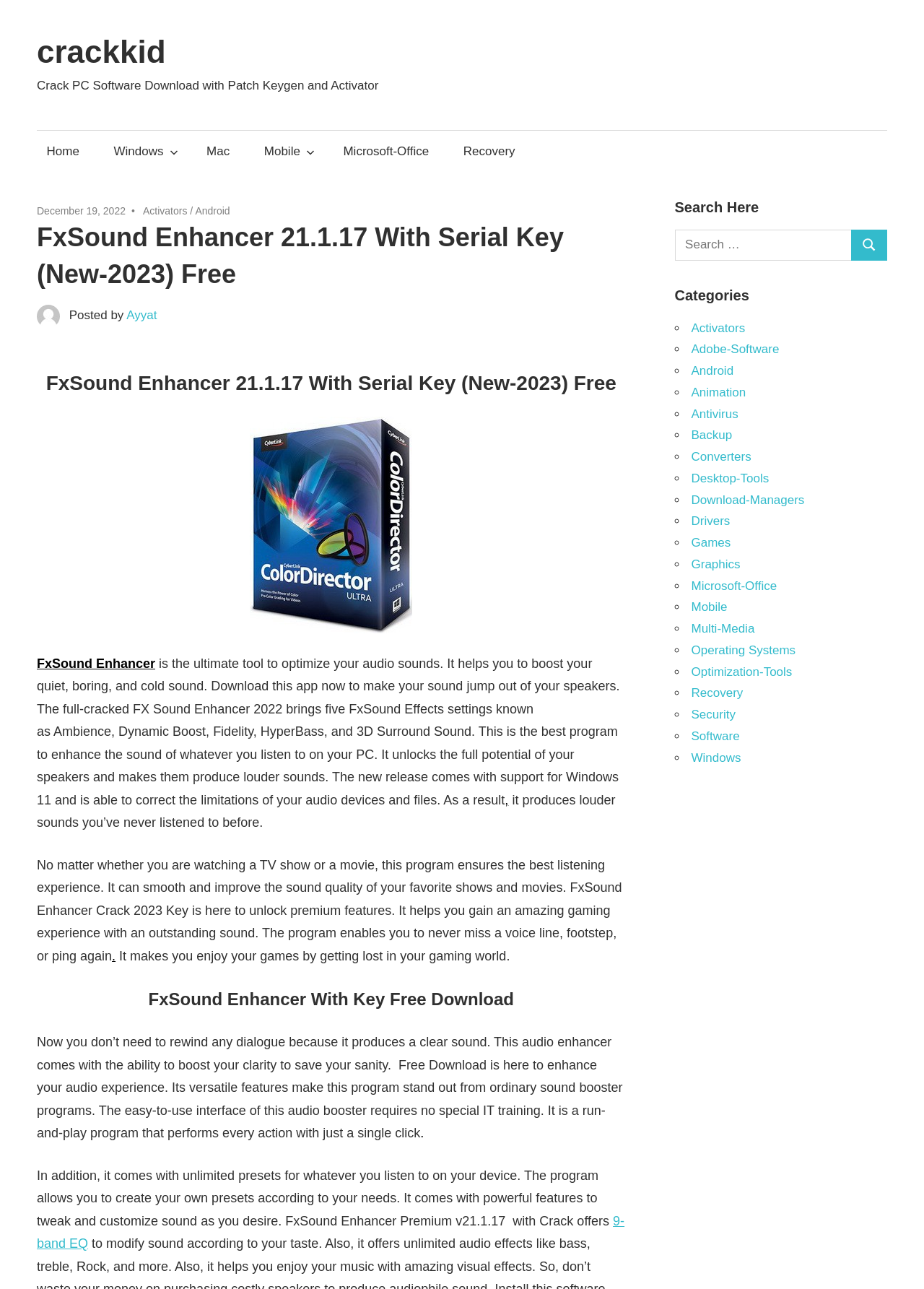Using the details from the image, please elaborate on the following question: What is the name of the audio enhancer software?

I found the answer by reading the heading 'FxSound Enhancer 21.1.17 With Serial Key (New-2023) Free' and the description 'FxSound Enhancer is the ultimate tool to optimize your audio sounds.' which indicates that FxSound Enhancer is the name of the audio enhancer software.